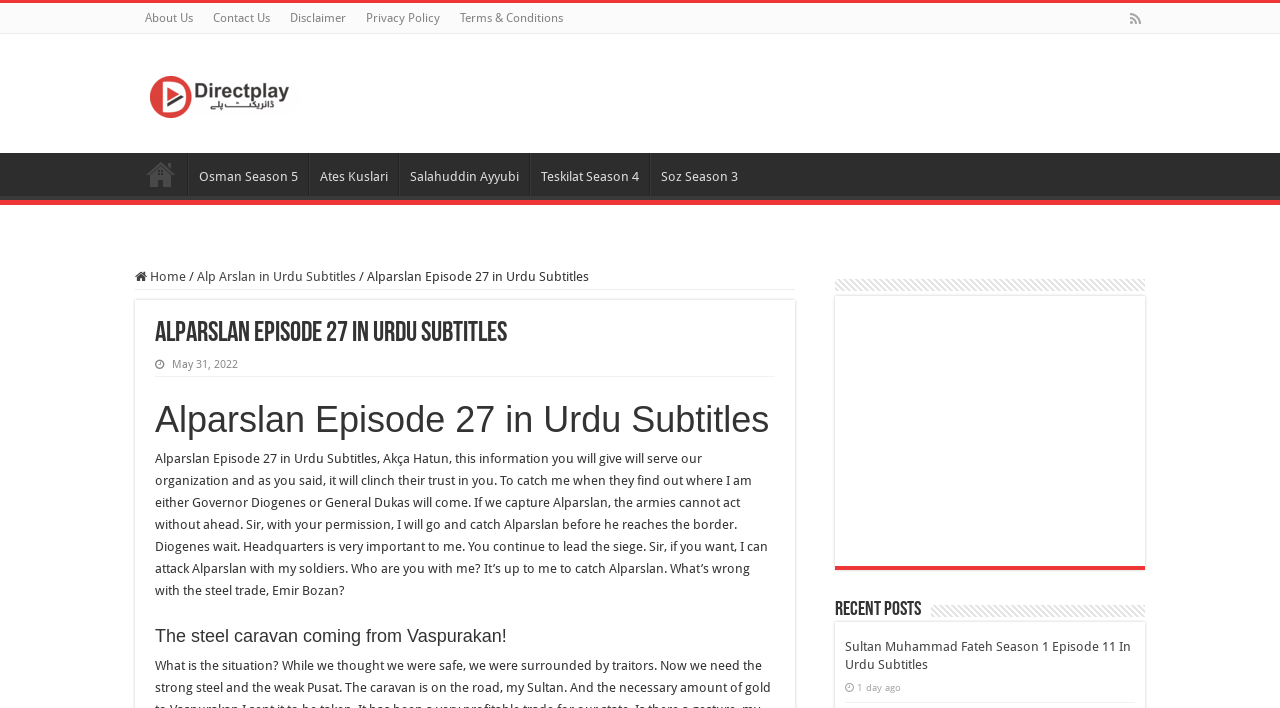Please provide a one-word or short phrase answer to the question:
What is the title of the recent post?

Sultan Muhammad Fateh Season 1 Episode 11 In Urdu Subtitles